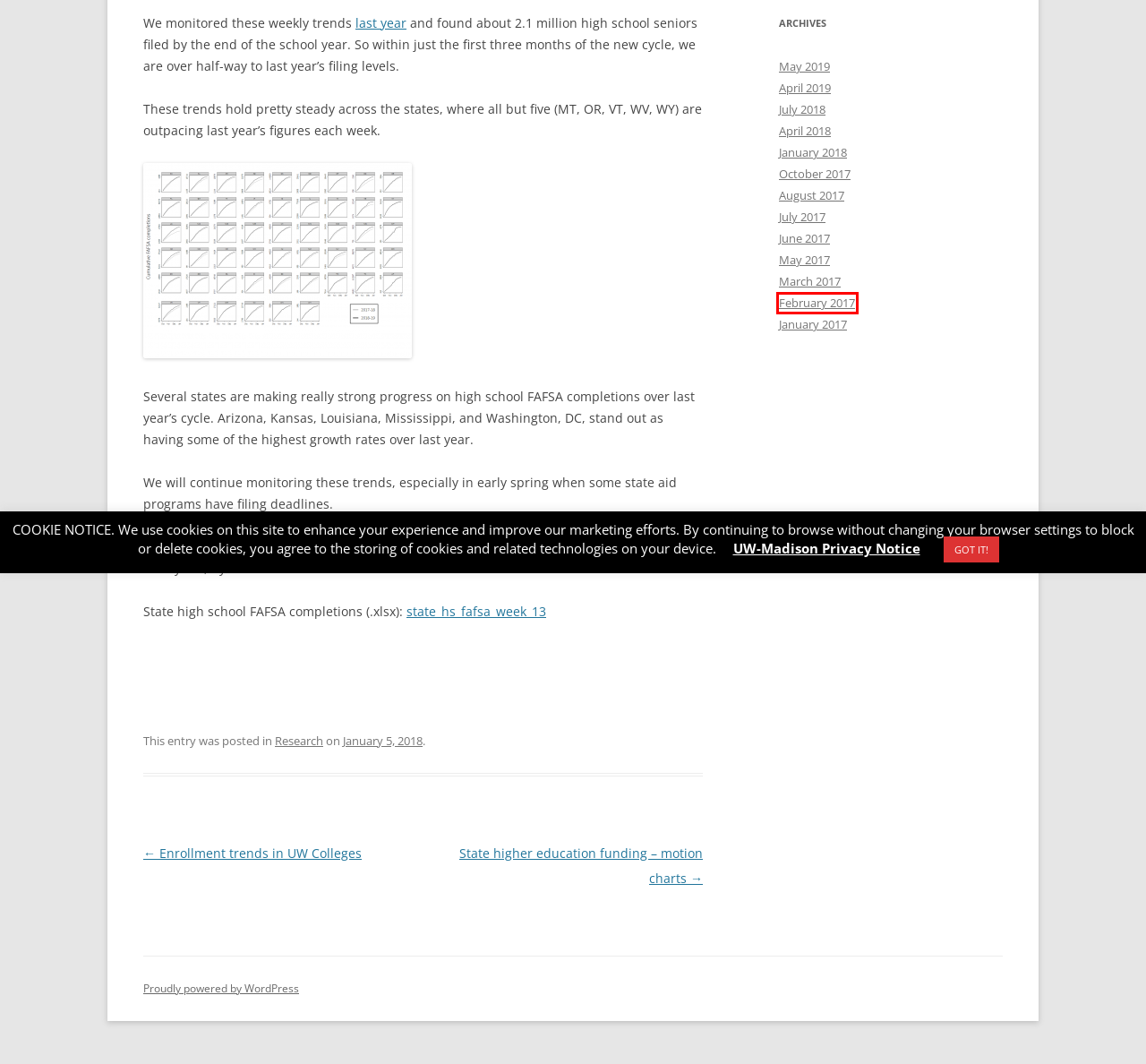You have a screenshot of a webpage with a red rectangle bounding box. Identify the best webpage description that corresponds to the new webpage after clicking the element within the red bounding box. Here are the candidates:
A. June | 2017 | Nick Hillman
B. January | 2018 | Nick Hillman
C. Blog Tool, Publishing Platform, and CMS – WordPress.org
D. July | 2018 | Nick Hillman
E. Privacy Notice - University of Wisconsin–Madison
F. February | 2017 | Nick Hillman
G. May | 2019 | Nick Hillman
H. April | 2018 | Nick Hillman

F